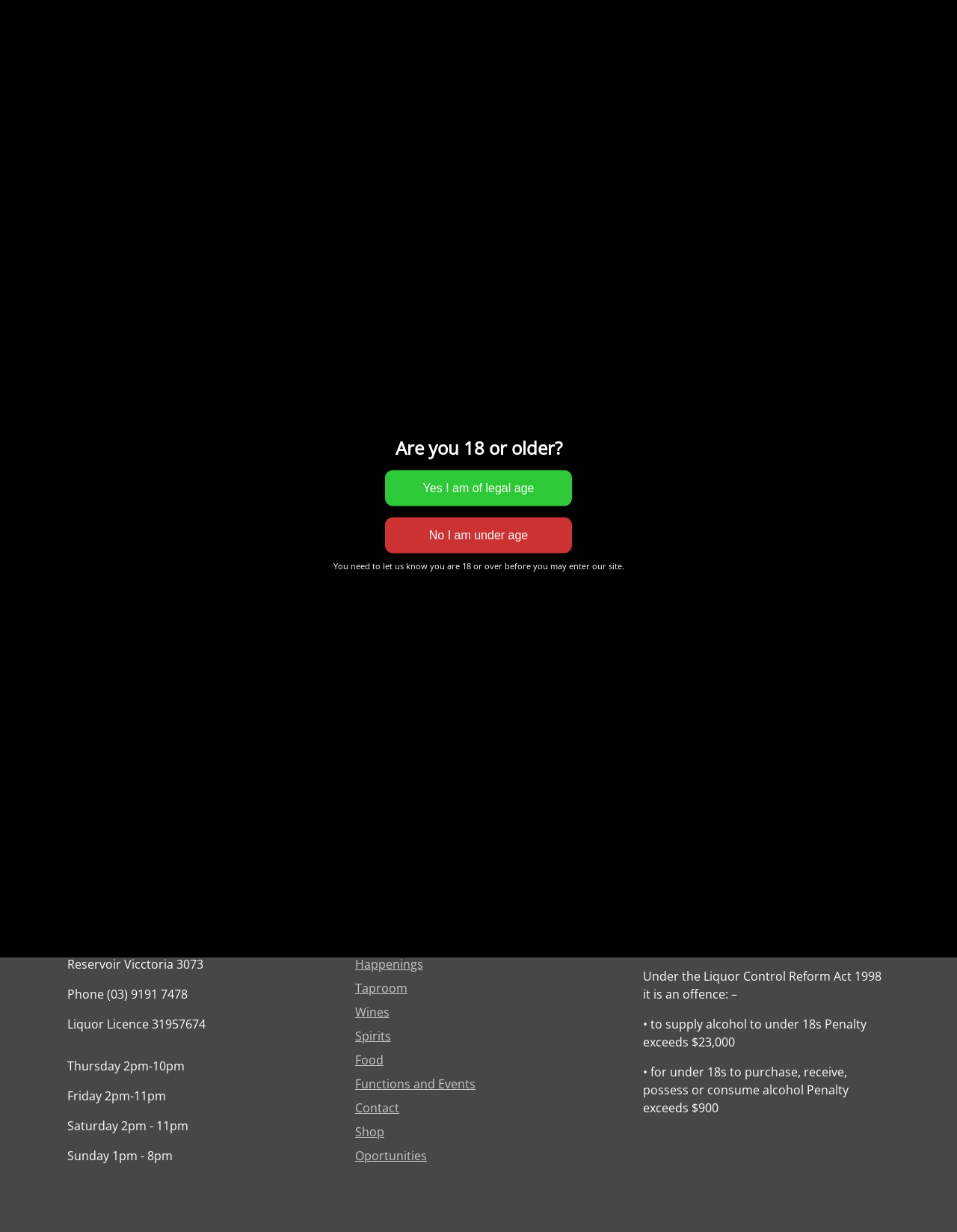Respond to the following question using a concise word or phrase: 
What are the hours of operation for Steam Jacket Brewing on Saturday?

2pm - 11pm